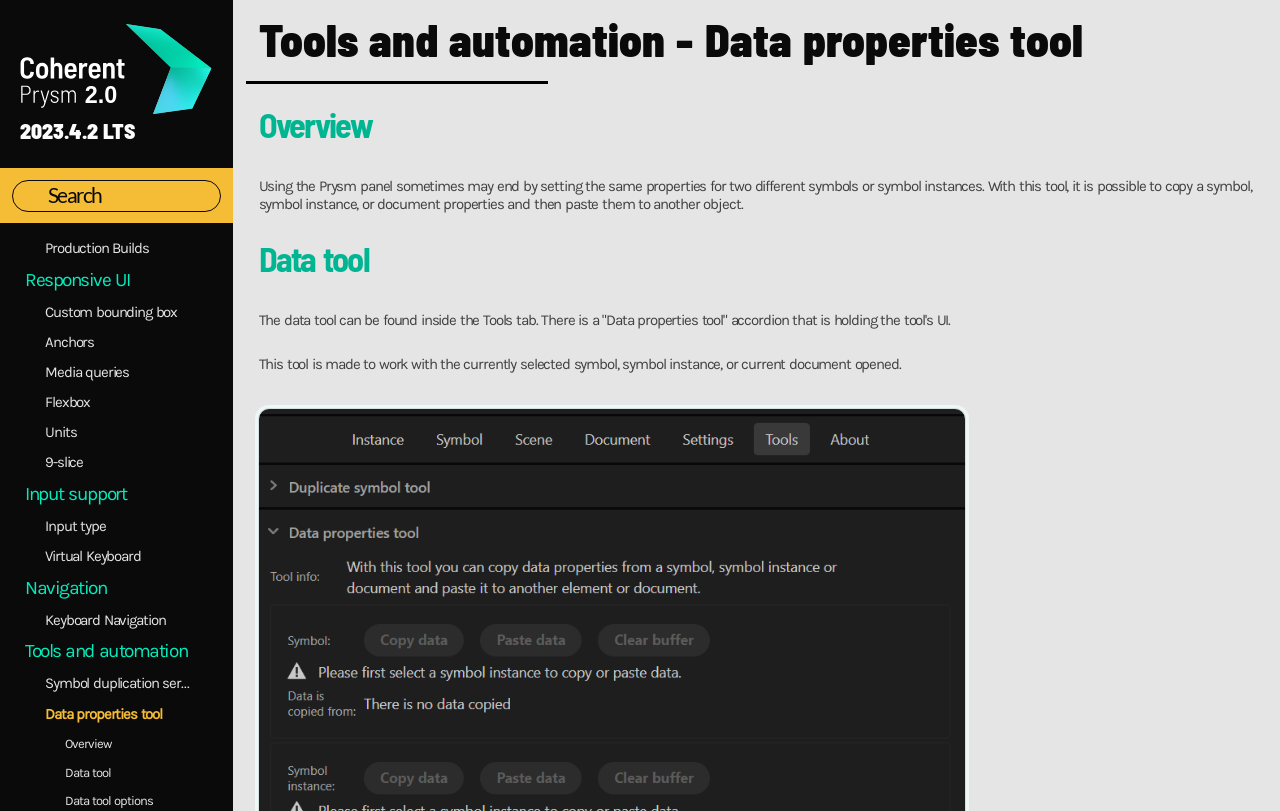Describe all significant elements and features of the webpage.

The webpage is a documentation page for the Coherent Prysm Exporter, specifically focused on the "Data properties tool". At the top, there is a link to the Coherent Prysm Exporter Documentation, accompanied by a version number "2023.4.2 LTS". Below this, there is a search bar with a placeholder text "Type search term here".

To the right of the search bar, there are several links categorized into groups, including "Components", "Fonts", "Project structure", and more. These links are arranged vertically, with the first link "Components" at the top and the last link "Surface Partitioning" at the bottom.

Below the links, there are three headings: "Tools and automation - Data properties tool", "Overview", and "Data tool". The first heading is the main title of the page, while the other two headings are subheadings.

Under the "Overview" subheading, there is a paragraph of text that explains the purpose of the Data properties tool, which is to copy and paste properties between symbols or symbol instances. Below this, there is another paragraph of text under the "Data tool" subheading, which describes how to access the Data properties tool and its functionality.

Throughout the page, there are no images, but there are several links and text elements that provide information about the Data properties tool and its usage.